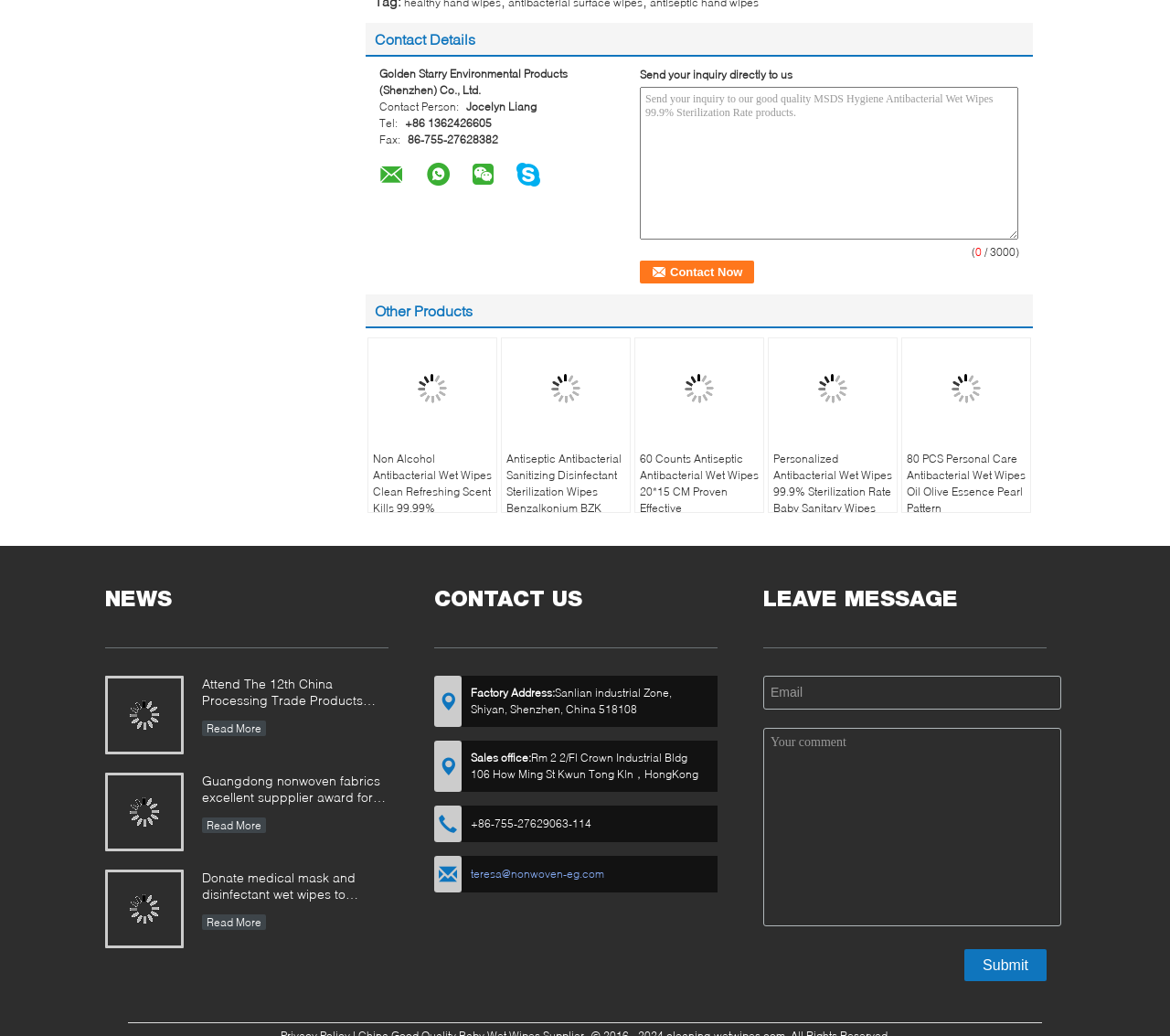What is the factory address?
Identify the answer in the screenshot and reply with a single word or phrase.

Sanlian industrial Zone, Shiyan, Shenzhen, China 518108